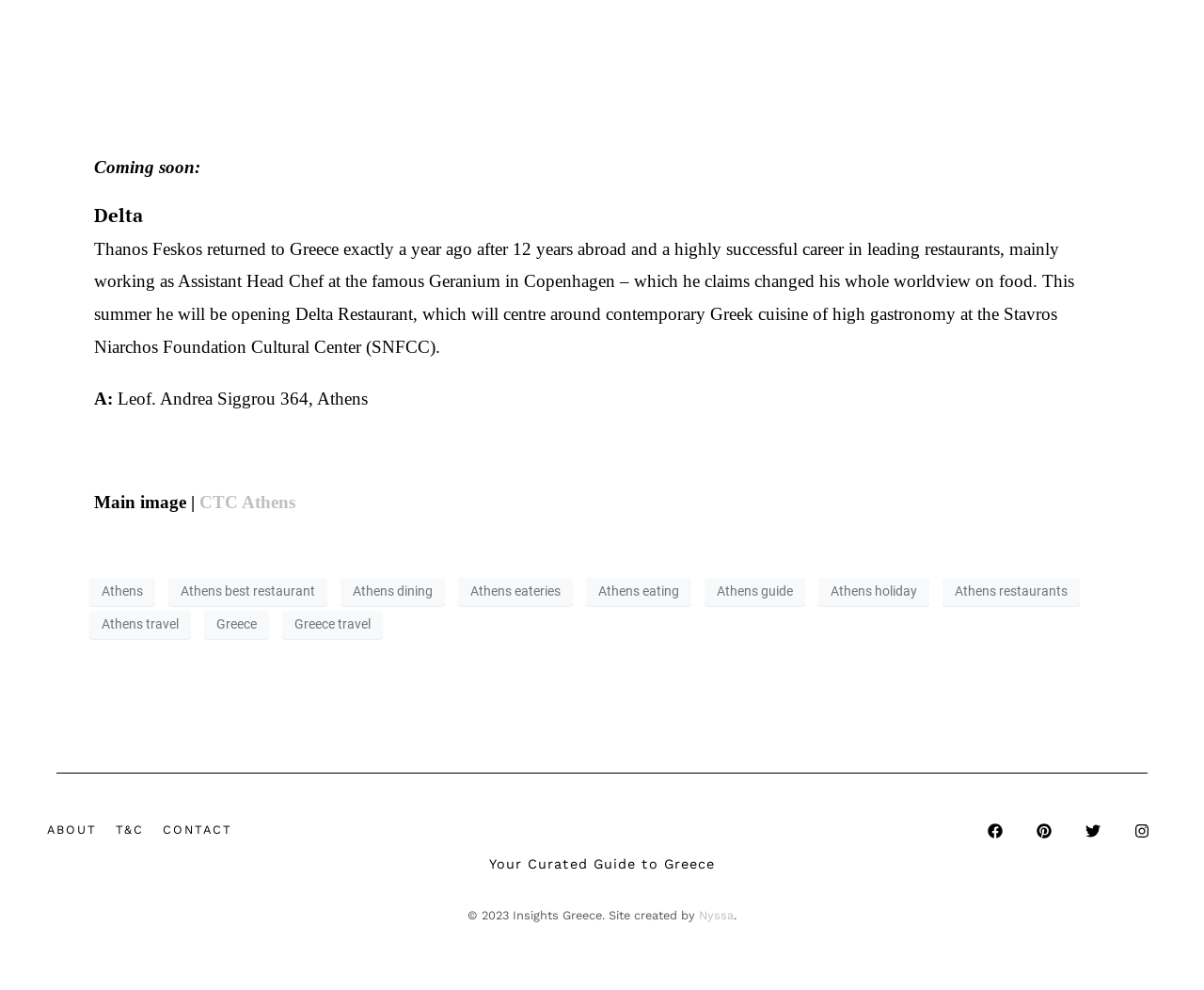Determine the bounding box coordinates for the clickable element required to fulfill the instruction: "View the 'February 2024' archive". Provide the coordinates as four float numbers between 0 and 1, i.e., [left, top, right, bottom].

None